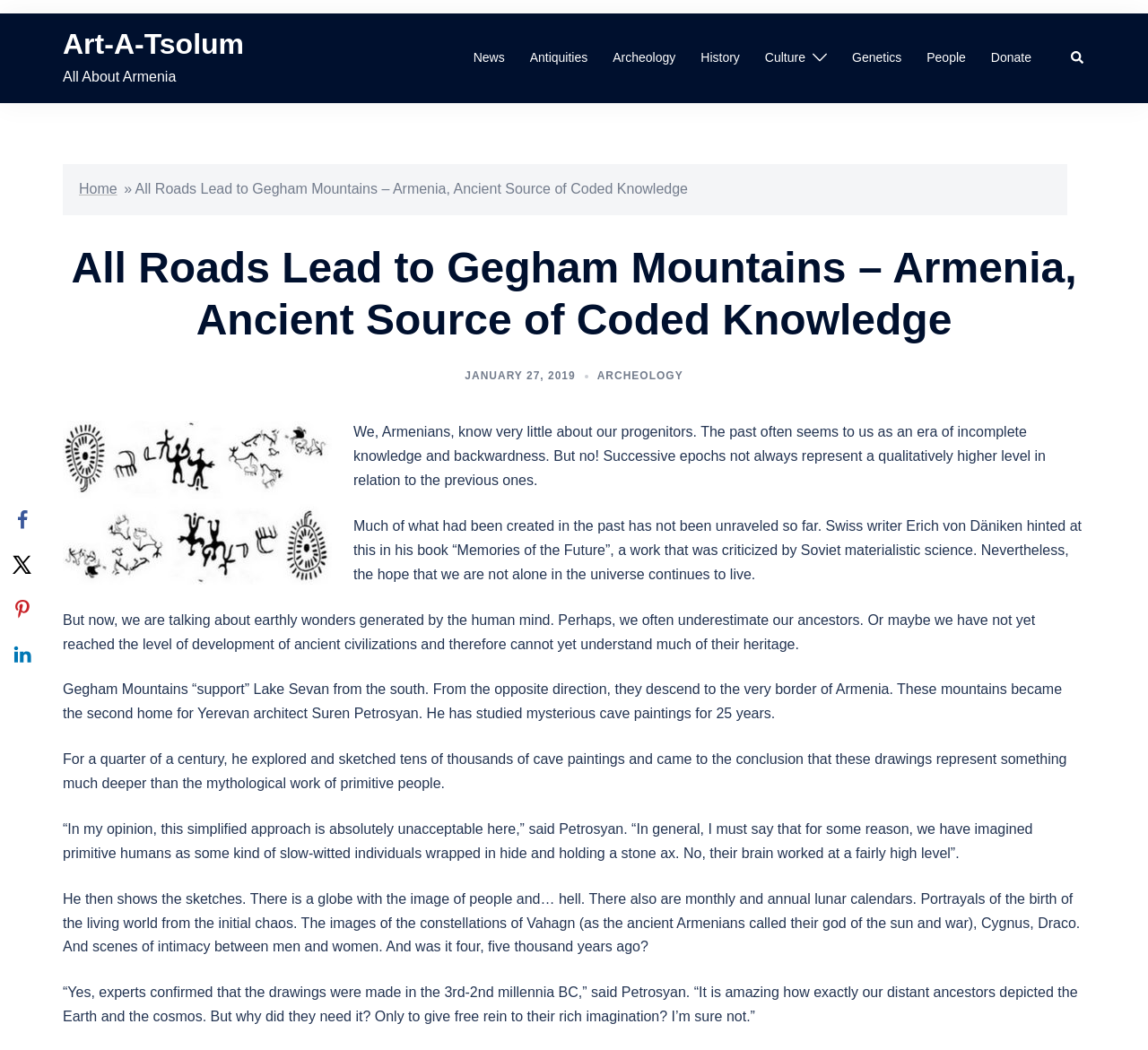Locate the bounding box for the described UI element: "January 27, 2019April 14, 2020". Ensure the coordinates are four float numbers between 0 and 1, formatted as [left, top, right, bottom].

[0.405, 0.339, 0.501, 0.351]